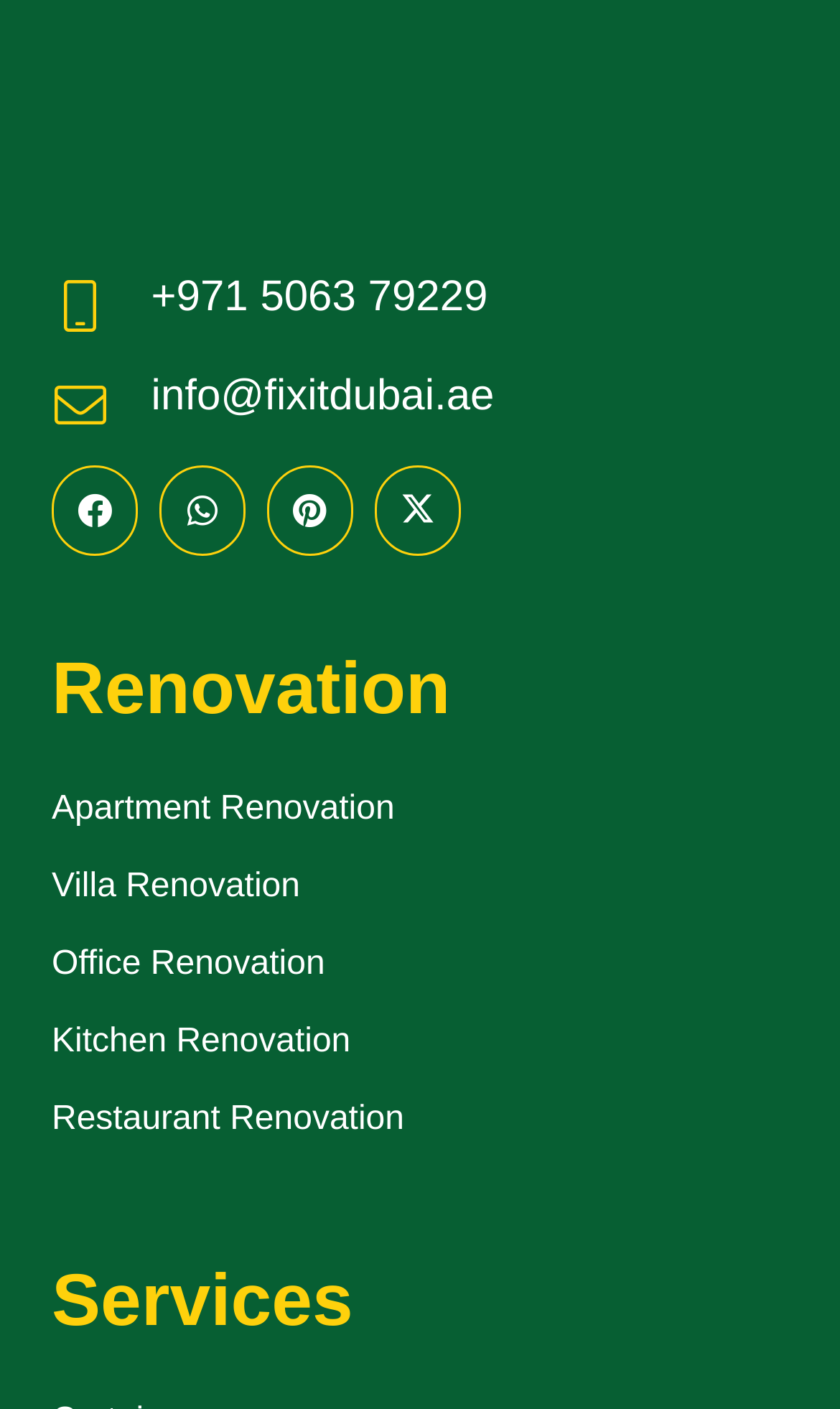Please find the bounding box for the UI component described as follows: "info@fixitdubai.ae".

[0.18, 0.264, 0.588, 0.298]